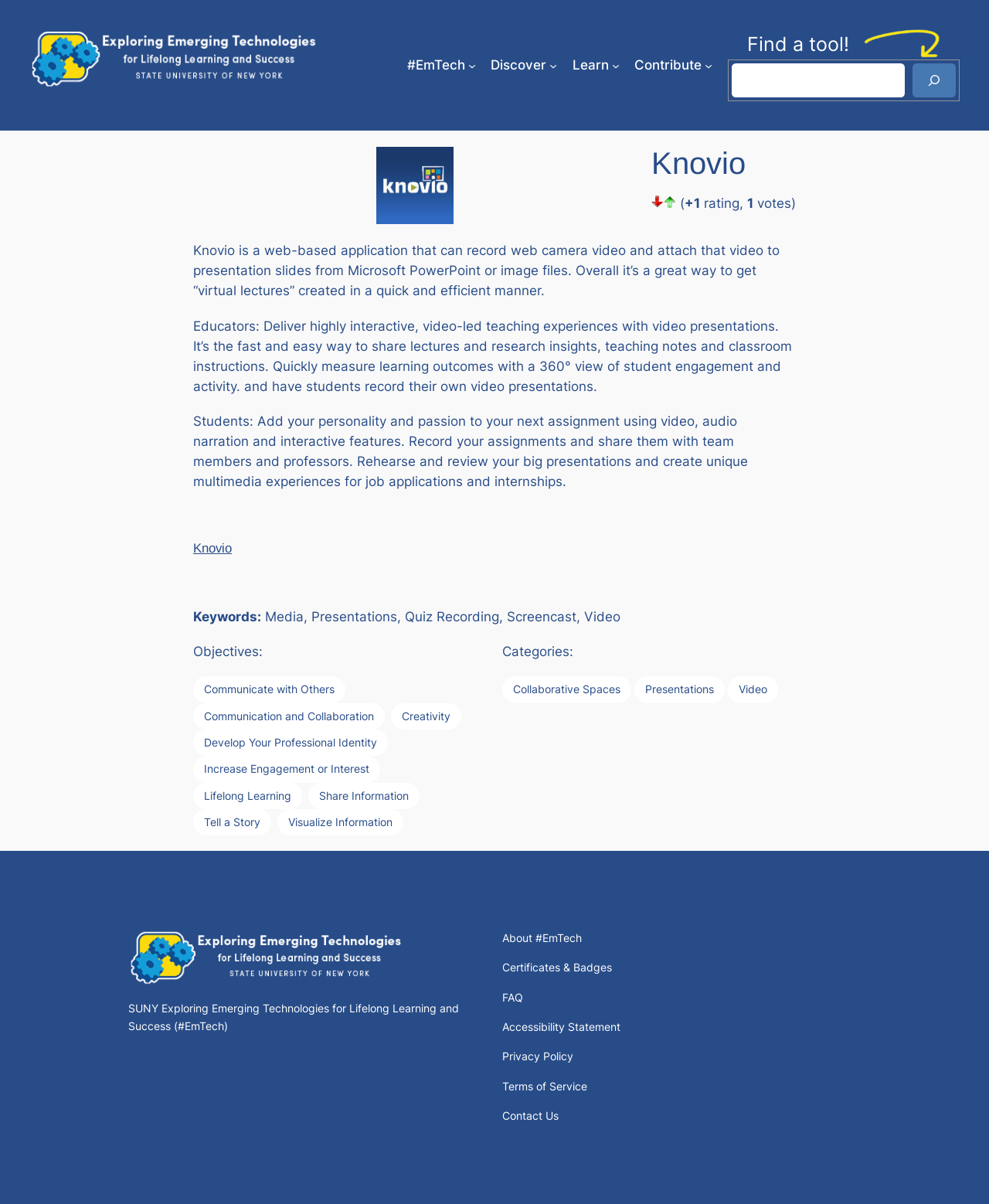Indicate the bounding box coordinates of the clickable region to achieve the following instruction: "Explore Emerging Technologies for Lifelong Learning and Success."

[0.03, 0.025, 0.327, 0.073]